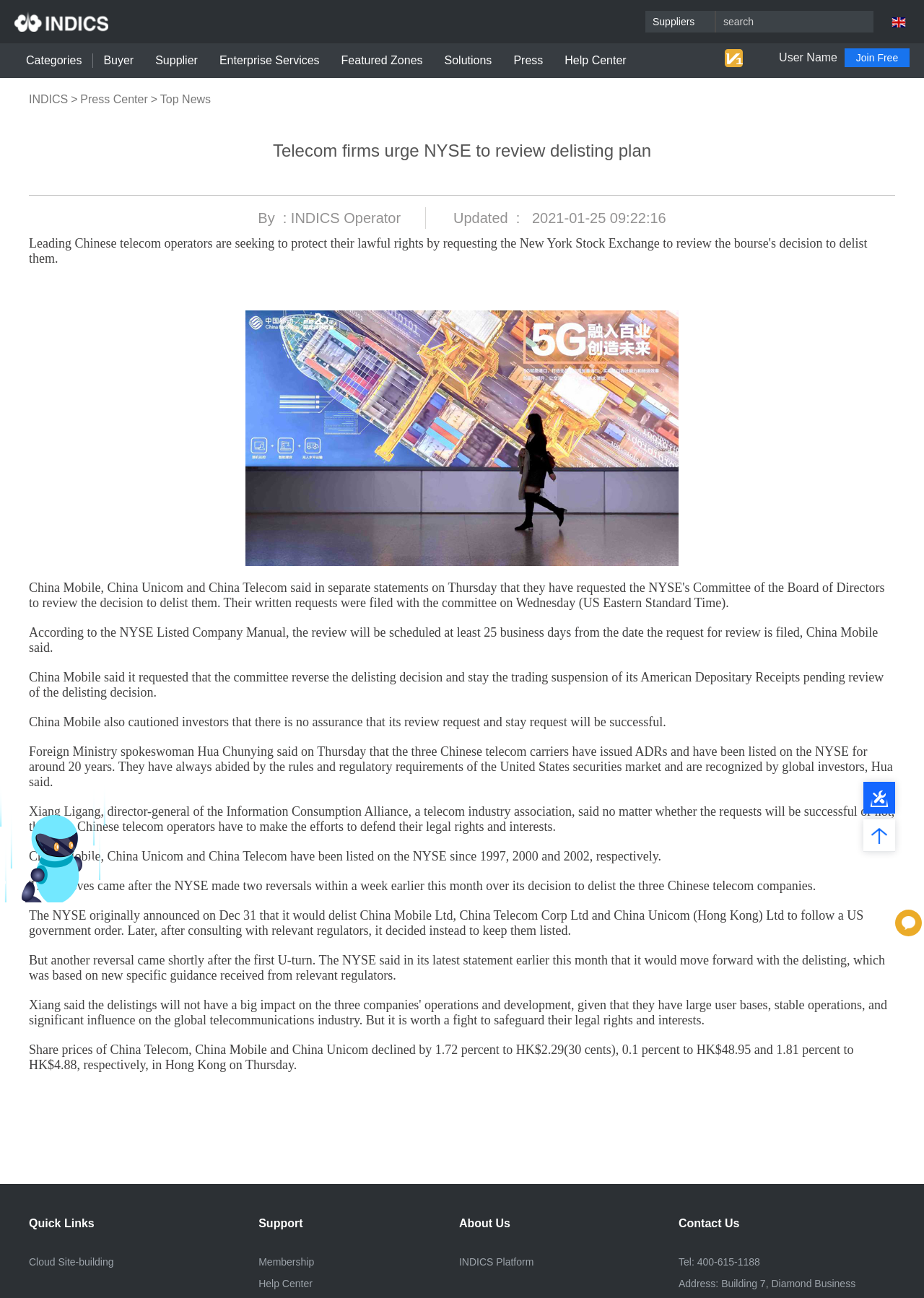What is the category of the news article?
Please provide a full and detailed response to the question.

The category of the news article can be determined by looking at the links at the top of the webpage, which include 'Categories', 'Buyer', 'Supplier', 'Enterprise Services', 'Featured Zones', 'Solutions', 'Press', and 'Help Center'. The presence of these links suggests that the webpage is related to business or industry news, and the specific article is about telecom firms.